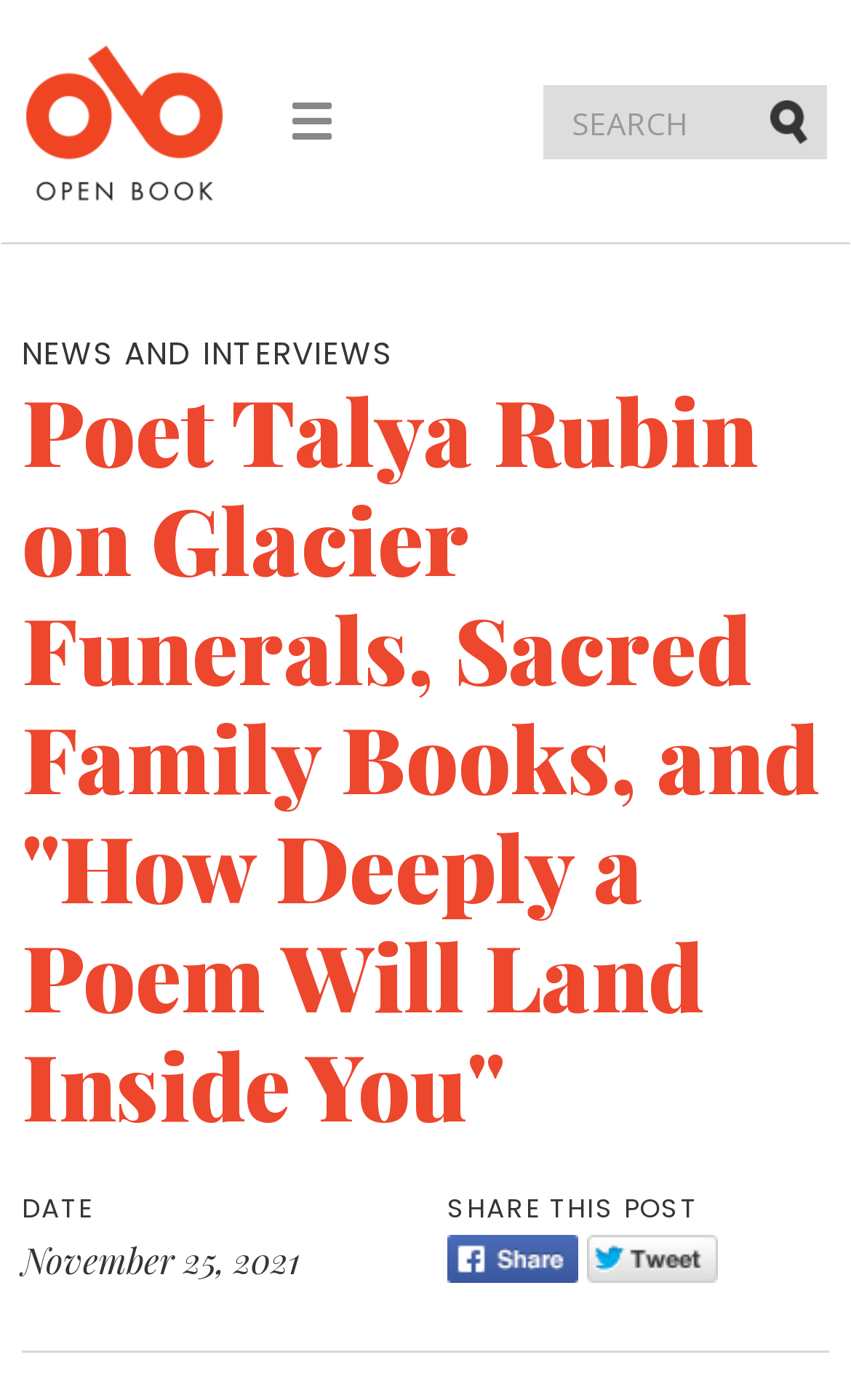Refer to the screenshot and answer the following question in detail:
What is the purpose of the button with the text 'Toggle navigation'?

The purpose of the button with the text 'Toggle navigation' can be inferred from its label. It is likely that clicking this button will toggle the navigation menu on and off, allowing users to access different sections of the website.